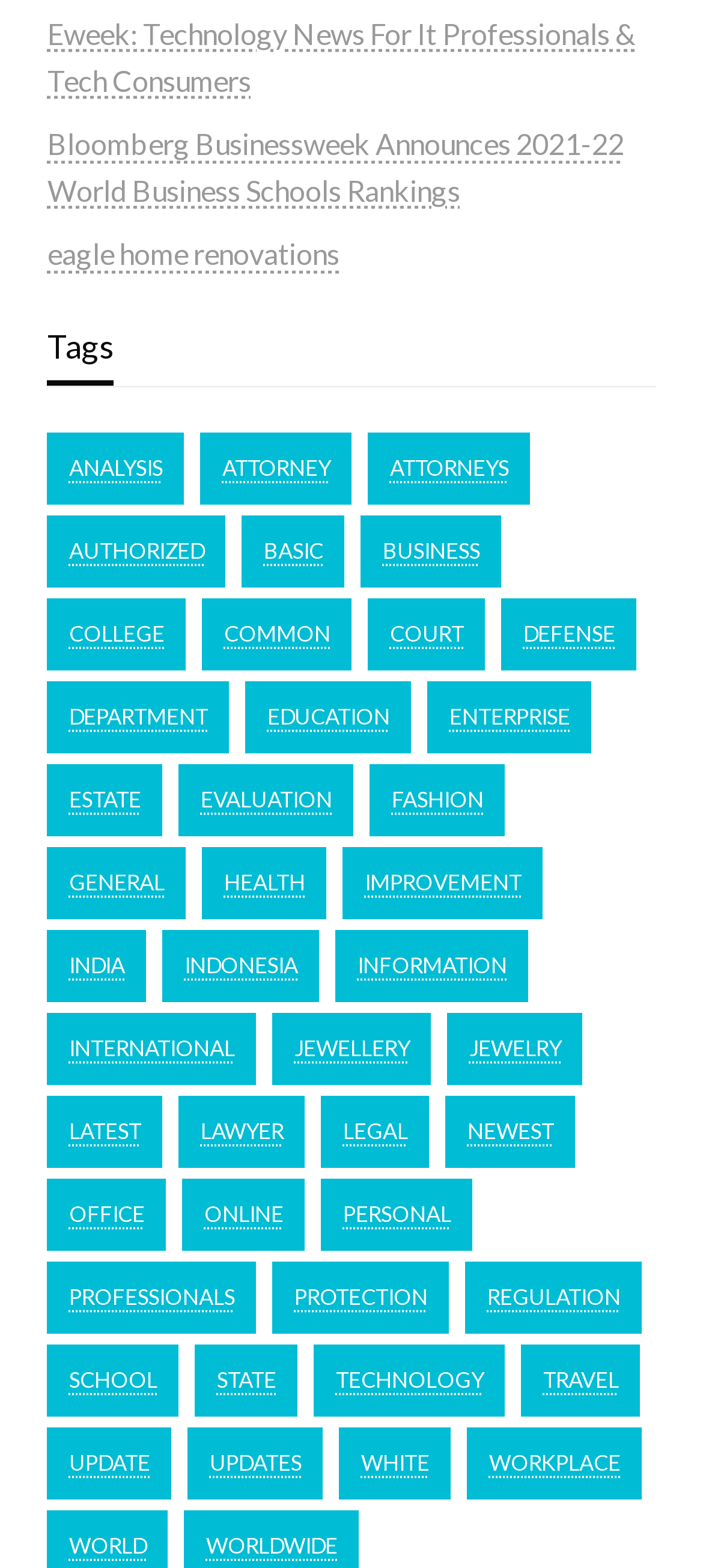Analyze the image and deliver a detailed answer to the question: What is the category that starts with the letter 'E'?

I looked at the links and found the category that starts with the letter 'E', which is 'EDUCATION'.